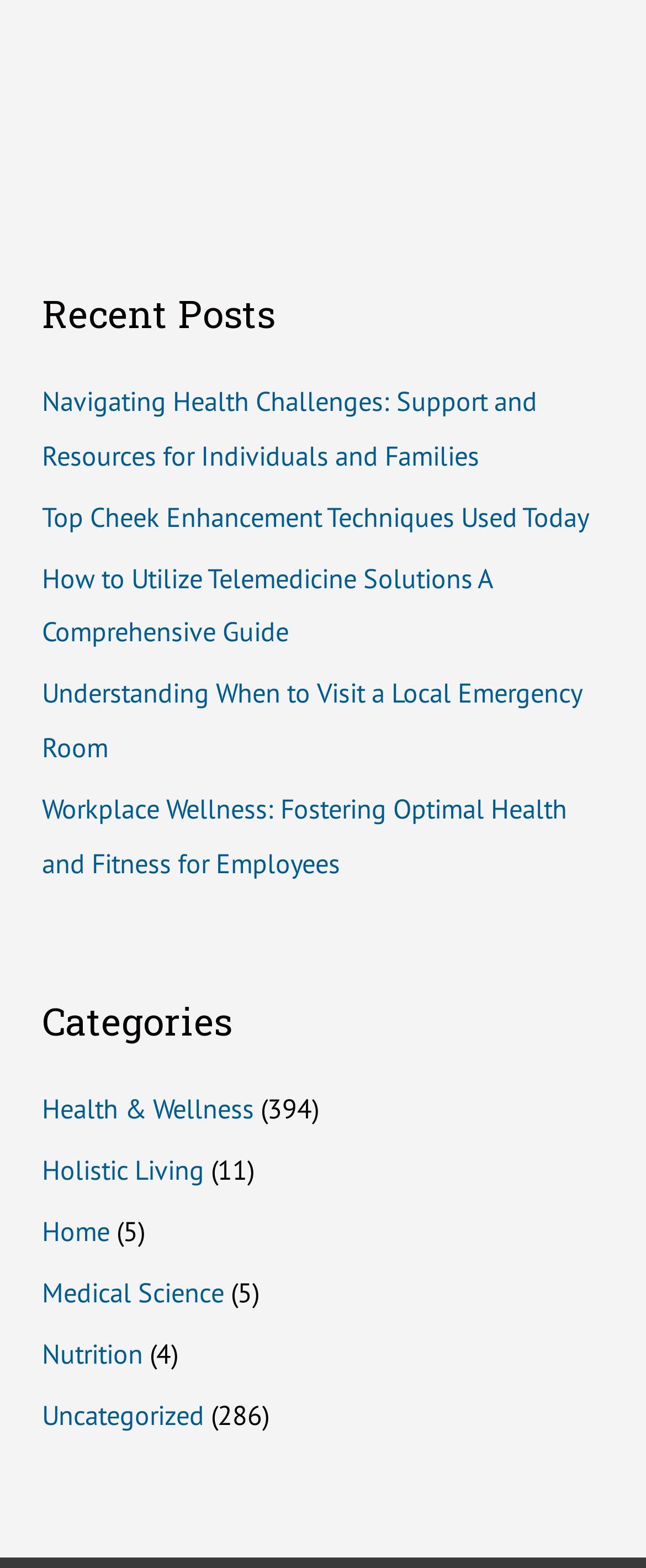What is the title of the first post?
Provide a fully detailed and comprehensive answer to the question.

The first post is titled 'Navigating Health Challenges: Support and Resources for Individuals and Families', which can be found under the 'Recent Posts' section.